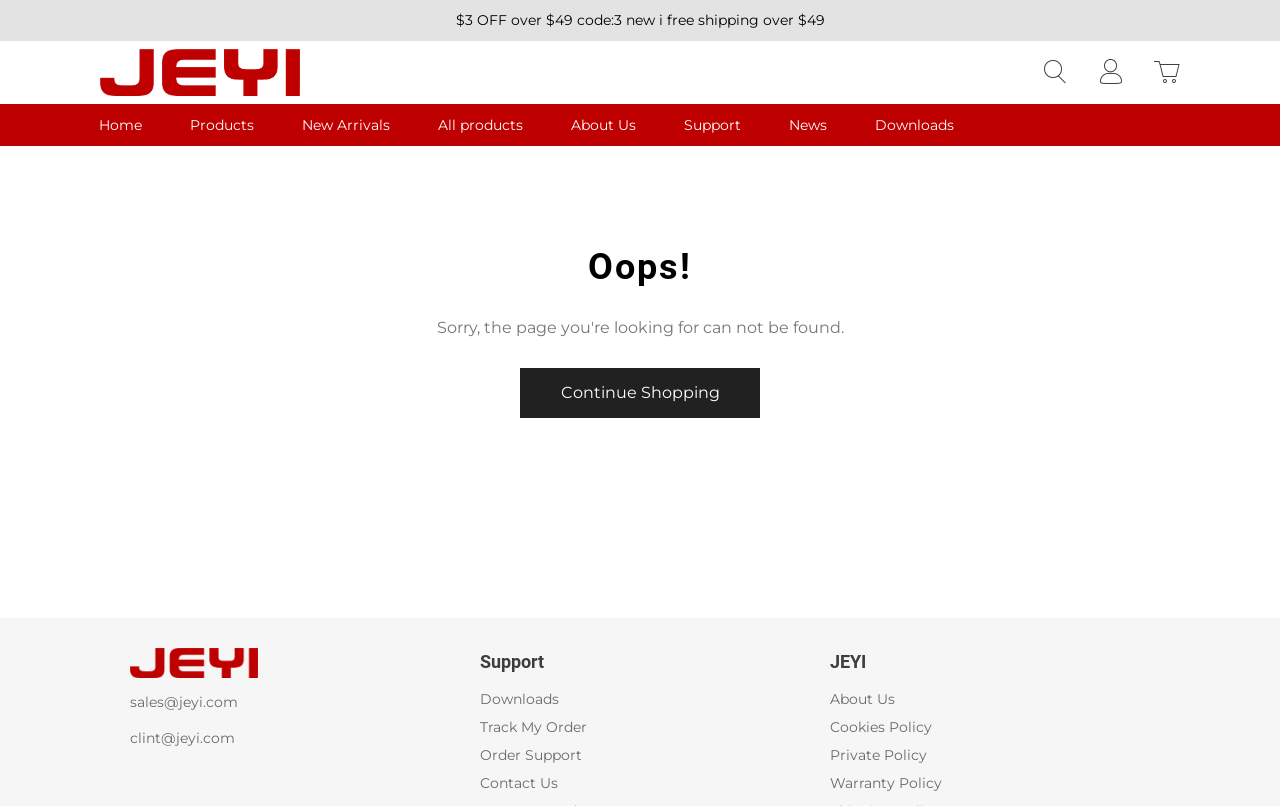Give a one-word or one-phrase response to the question: 
What is the discount code for new customers?

3 new i